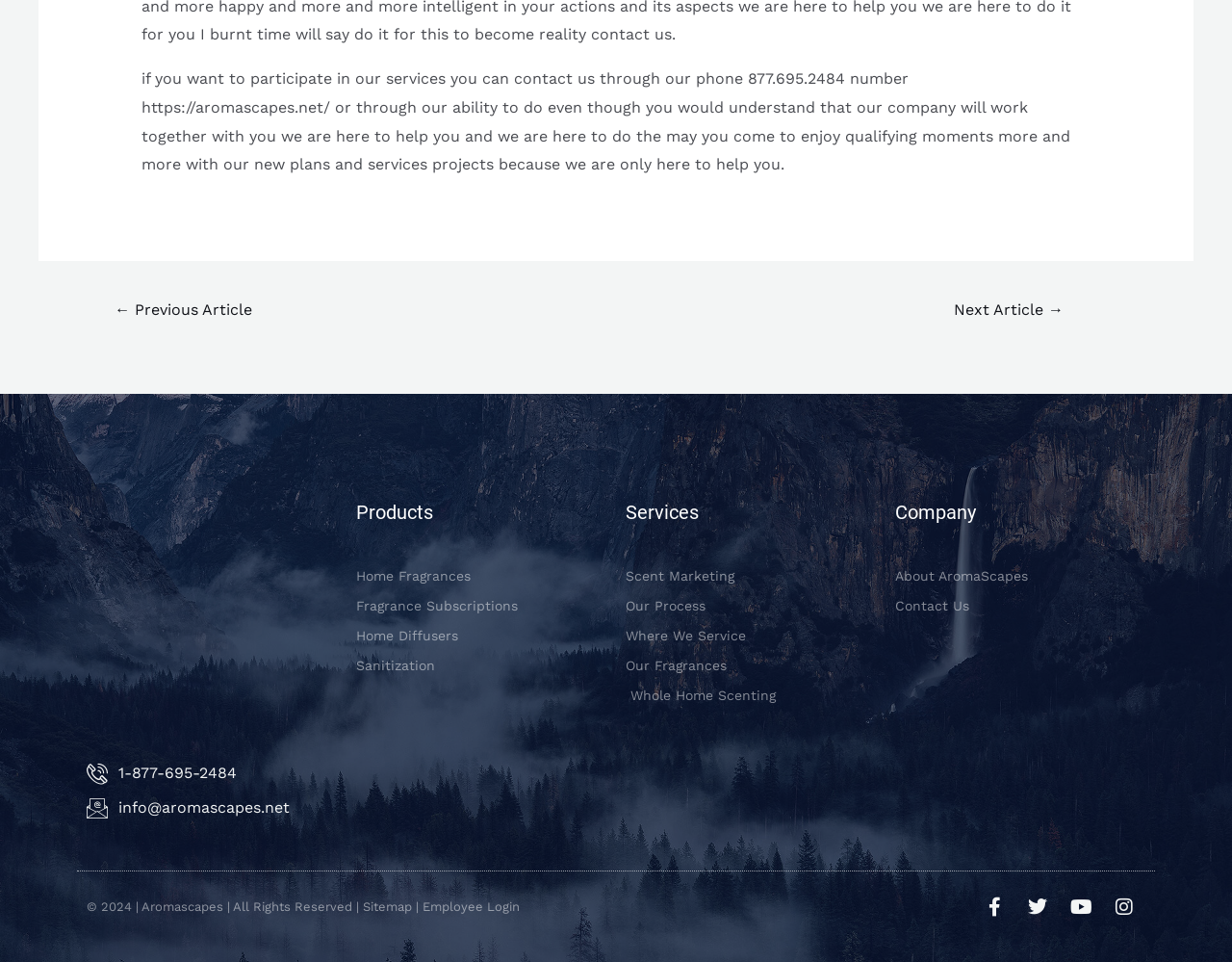Using the elements shown in the image, answer the question comprehensively: How can I contact AromaScapes via email?

The email address to contact AromaScapes can be found in the link element at the bottom of the page, which says 'info@aromascapes.net'.